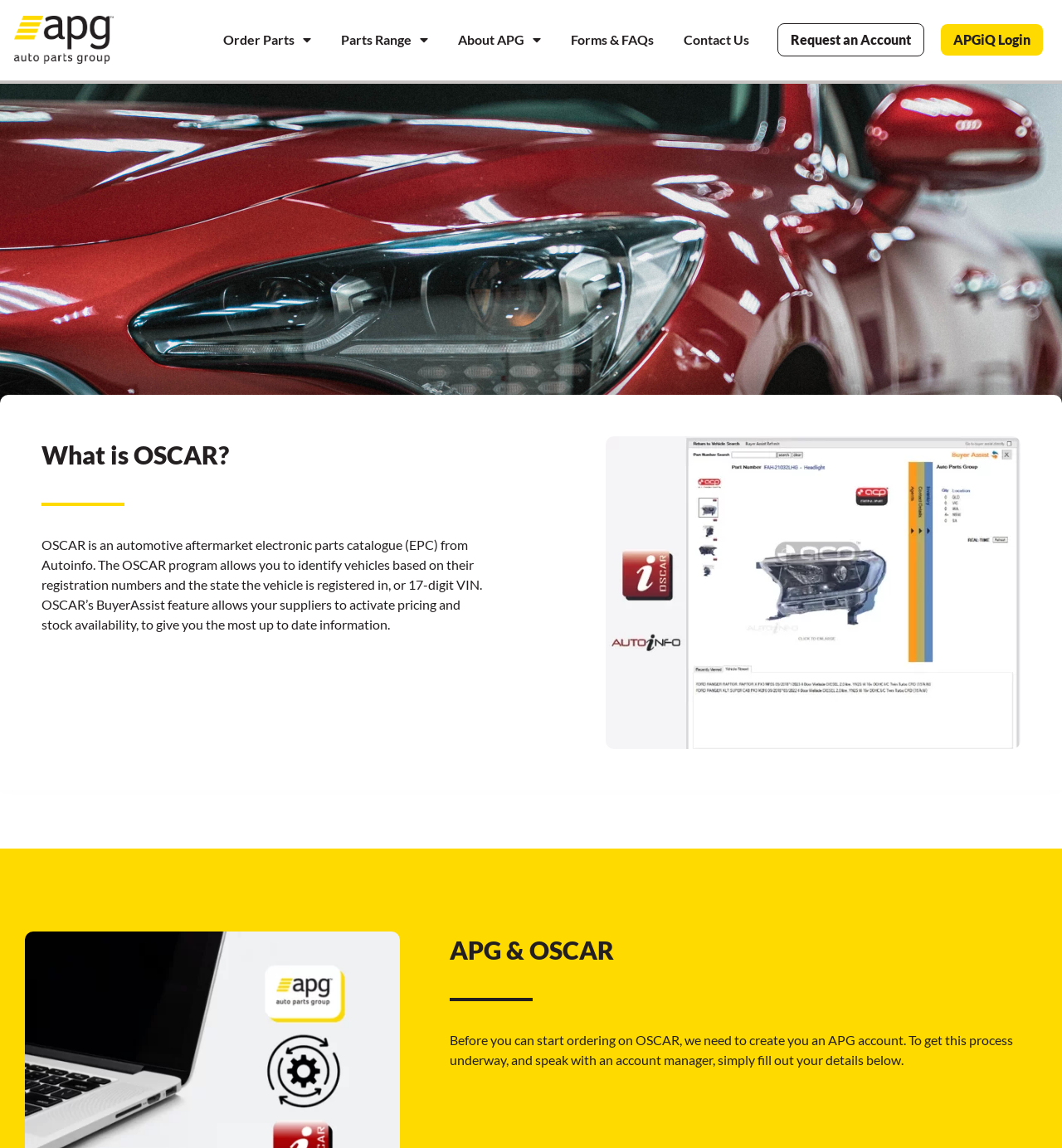Extract the main headline from the webpage and generate its text.

APG & OSCAR